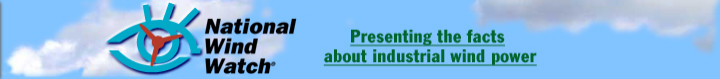What is the purpose of National Wind Watch?
Using the details shown in the screenshot, provide a comprehensive answer to the question.

The accompanying text 'Presenting the facts about industrial wind power' emphasizes the organization's mission to provide transparency and factual information amidst the ongoing debates surrounding wind energy projects, indicating that the purpose of National Wind Watch is to provide factual information.